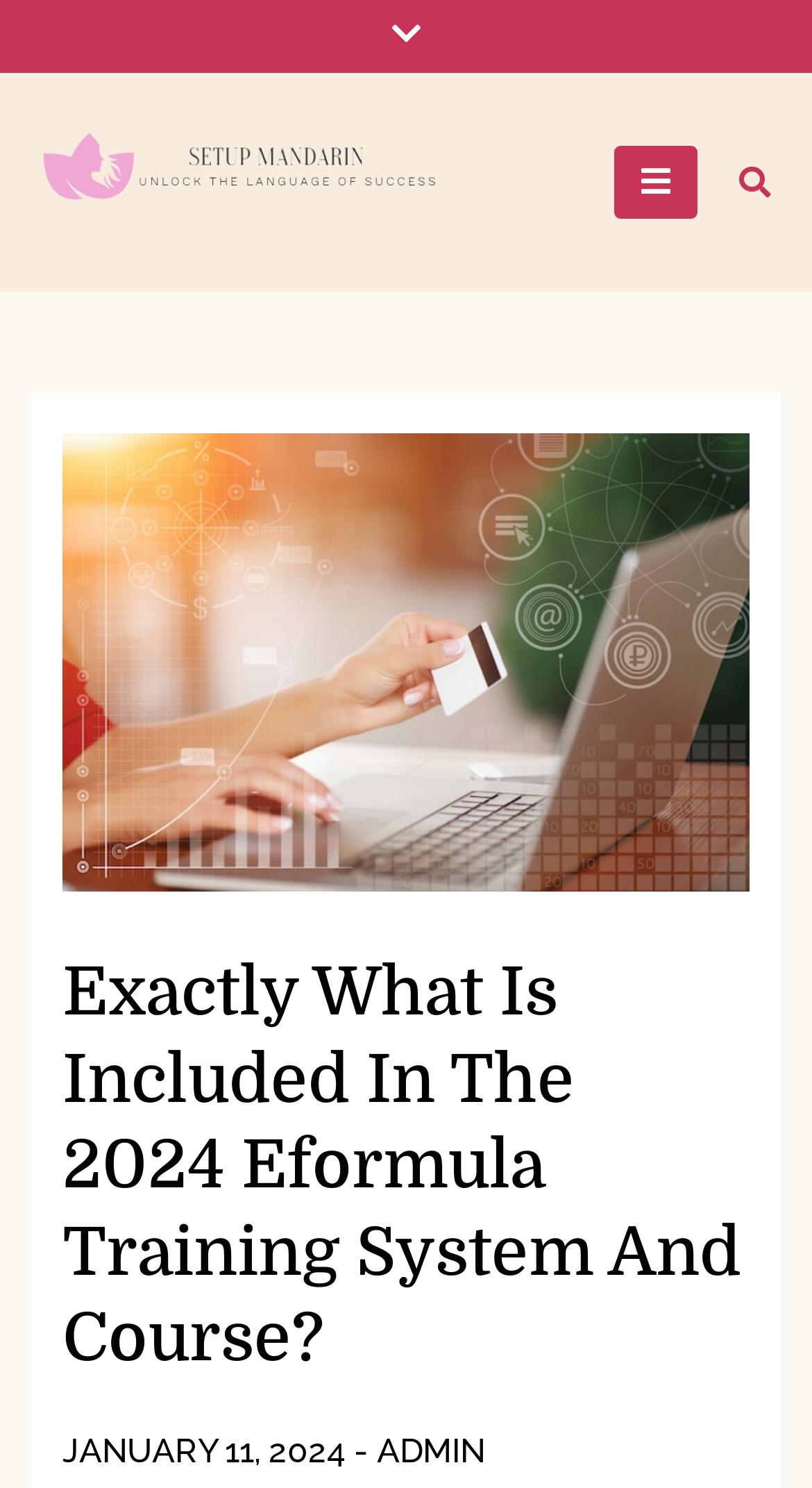Provide a brief response to the question below using one word or phrase:
What is the username displayed on the webpage?

ADMIN